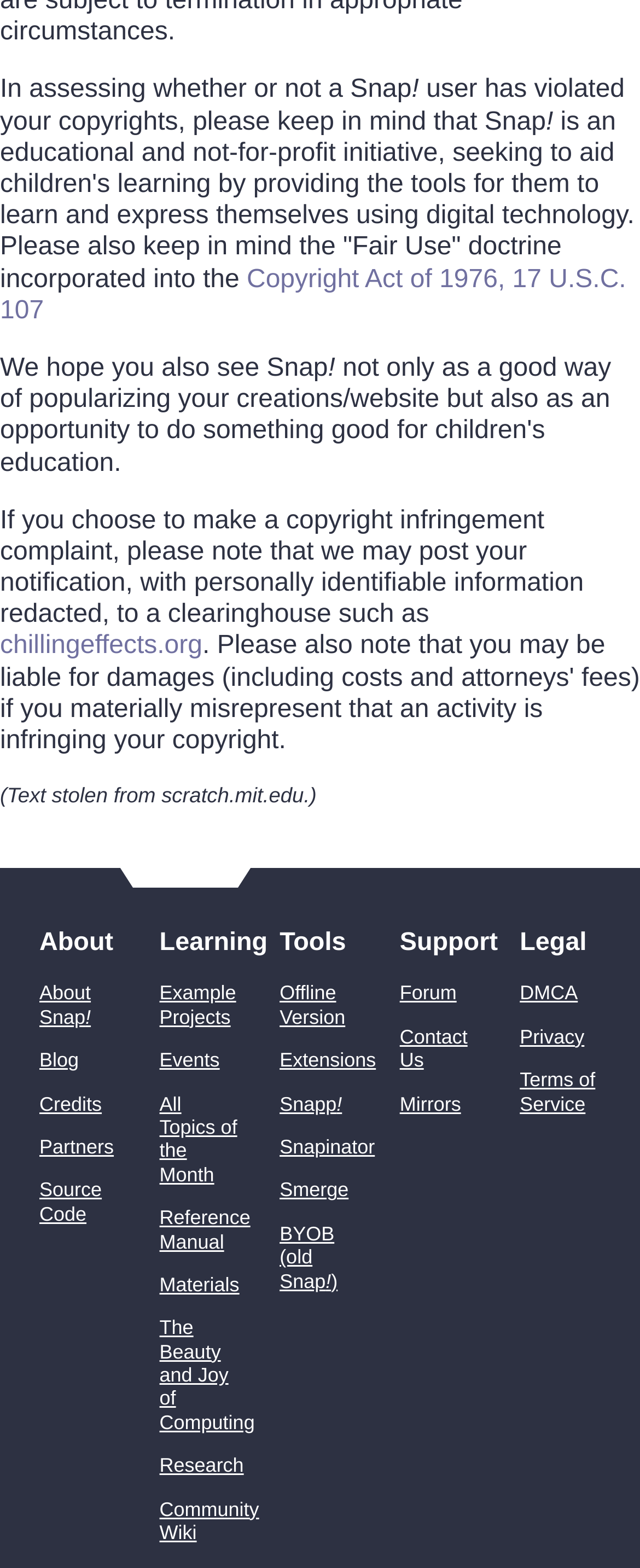What is the name of the doctrine mentioned on the webpage?
Please give a detailed and elaborate answer to the question.

The webpage mentions the 'Fair Use' doctrine incorporated into the Copyright Act of 1976, 17 U.S.C. 107, which is a doctrine that permits limited use of copyrighted material without obtaining permission from the copyright holder.